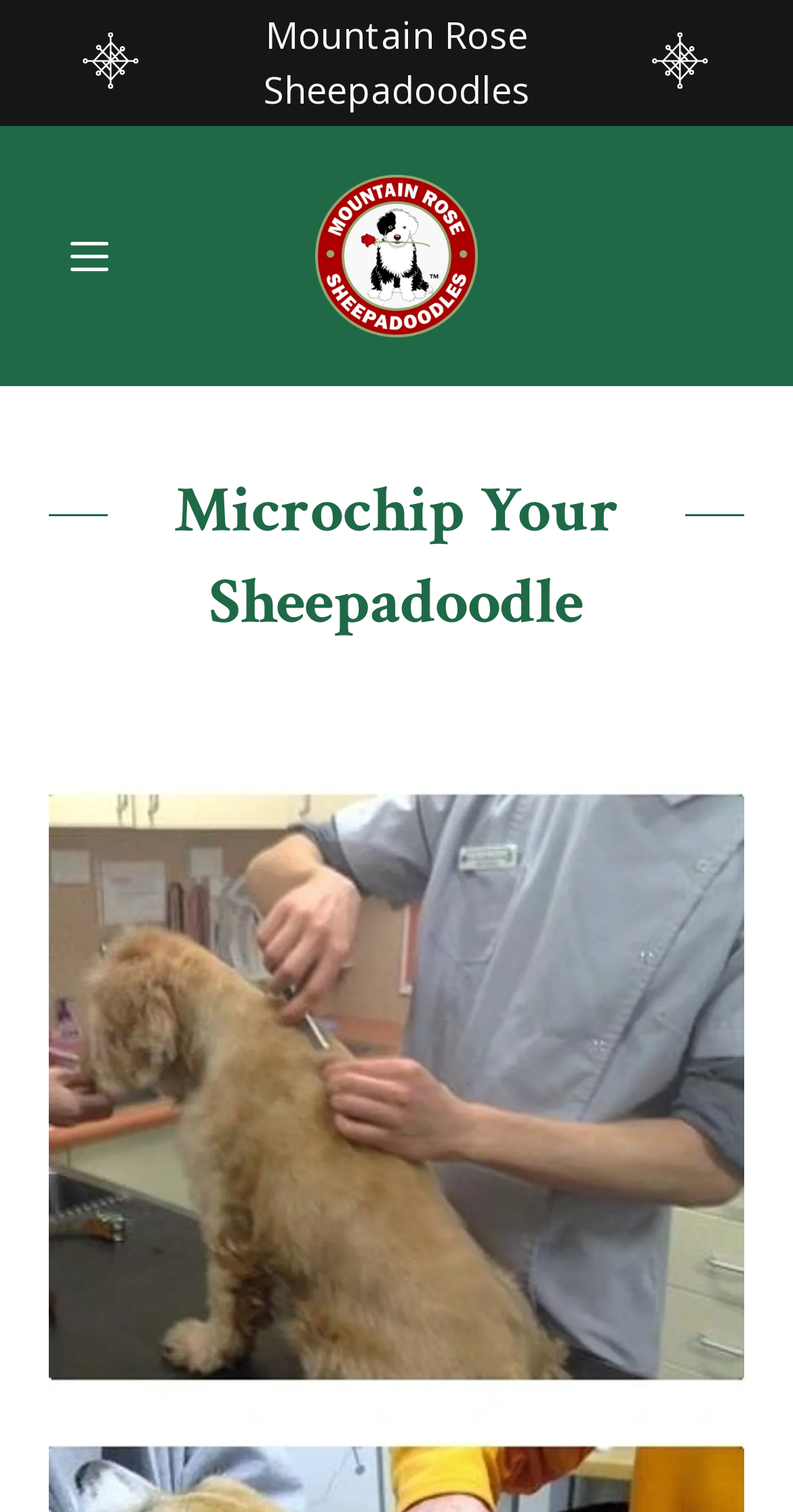Extract the bounding box coordinates of the UI element described: "title="Mountian Rose Sheepadoodles"". Provide the coordinates in the format [left, top, right, bottom] with values ranging from 0 to 1.

[0.397, 0.116, 0.603, 0.223]